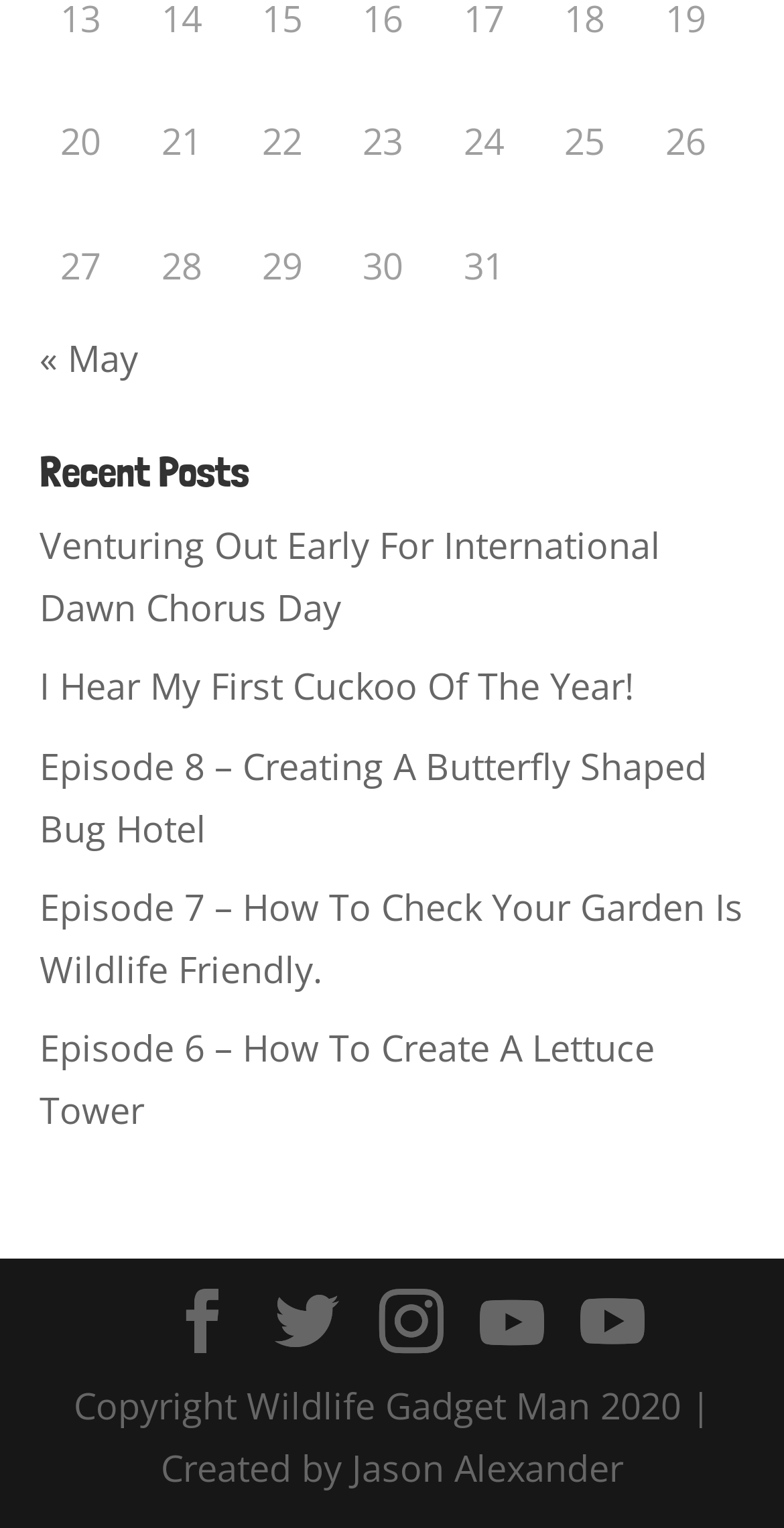Indicate the bounding box coordinates of the clickable region to achieve the following instruction: "Navigate to next month."

[0.693, 0.133, 0.95, 0.214]